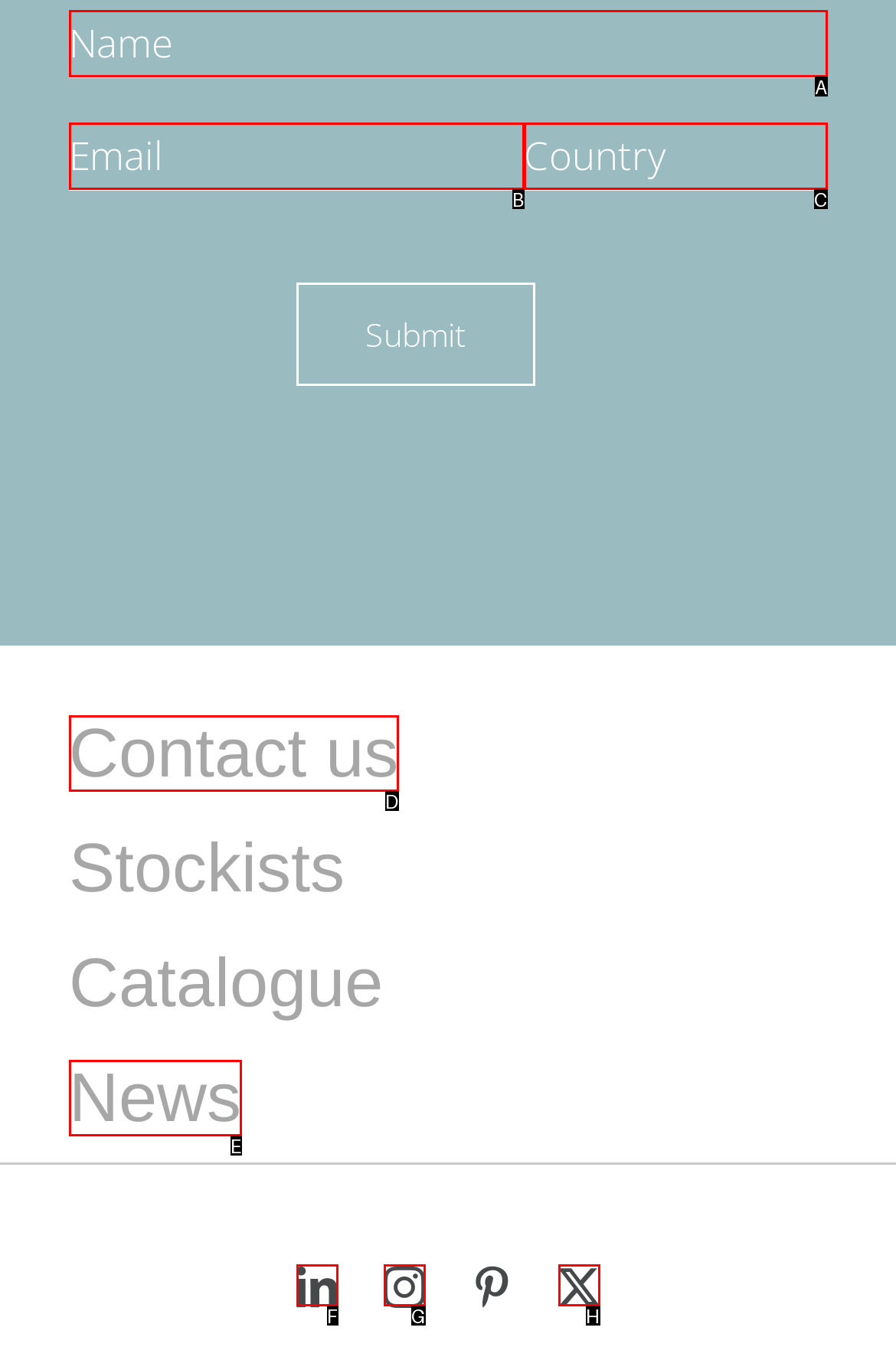Given the description: Contact us, identify the HTML element that corresponds to it. Respond with the letter of the correct option.

D